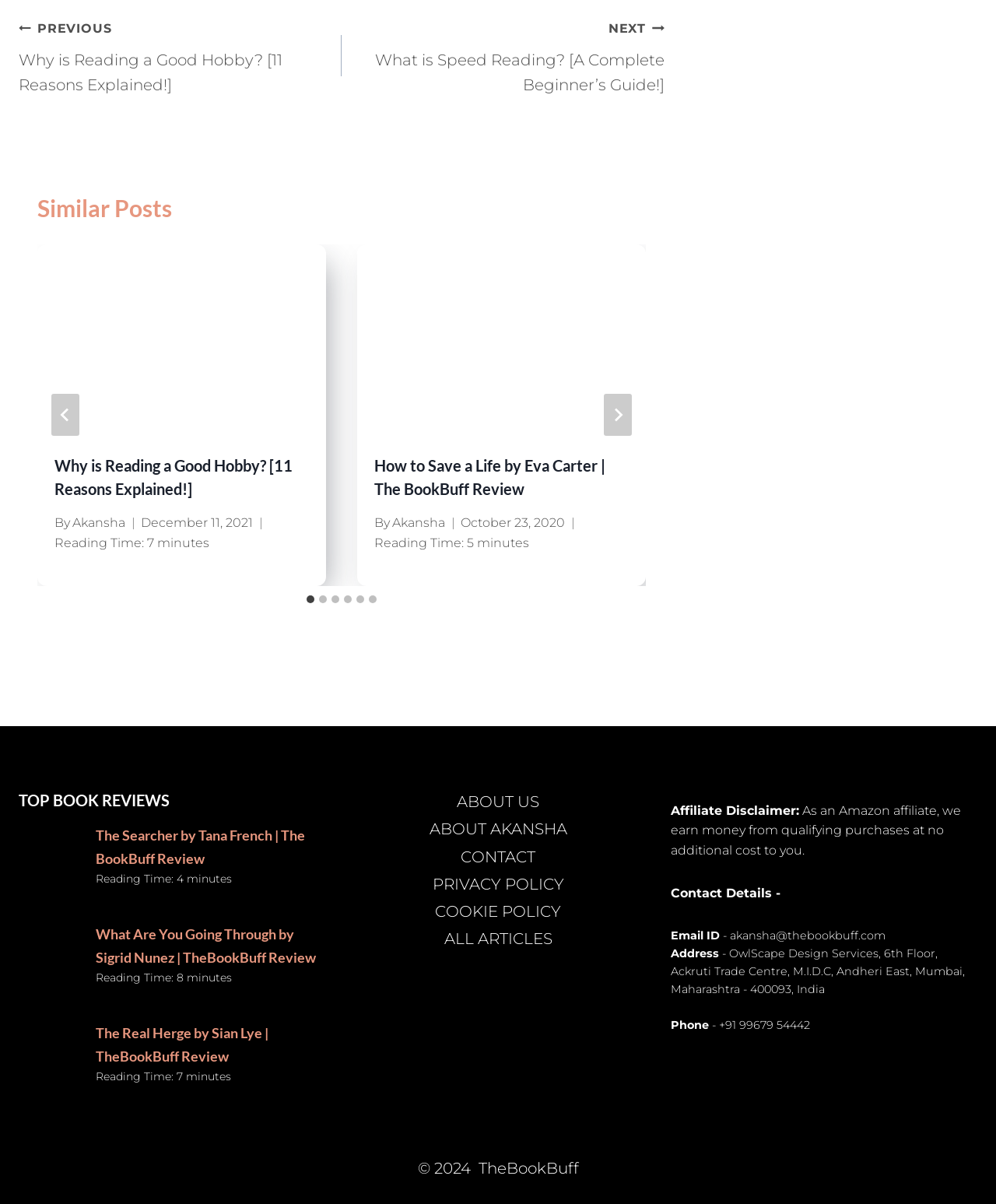What is the purpose of the 'Footer Navigation' section?
Refer to the image and provide a one-word or short phrase answer.

Provides links to other pages